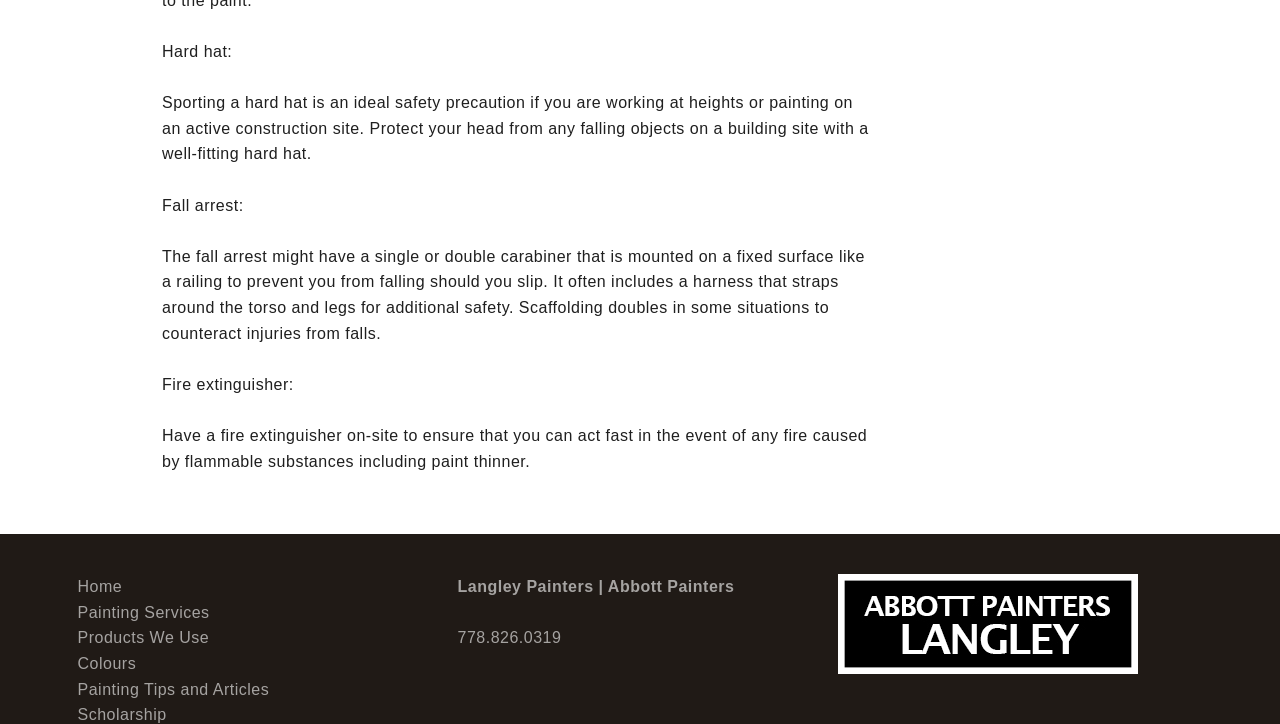Please examine the image and answer the question with a detailed explanation:
How many links are there in the navigation menu?

There are five links in the navigation menu, which are 'Home', 'Painting Services', 'Products We Use', 'Colours', and 'Painting Tips and Articles'.